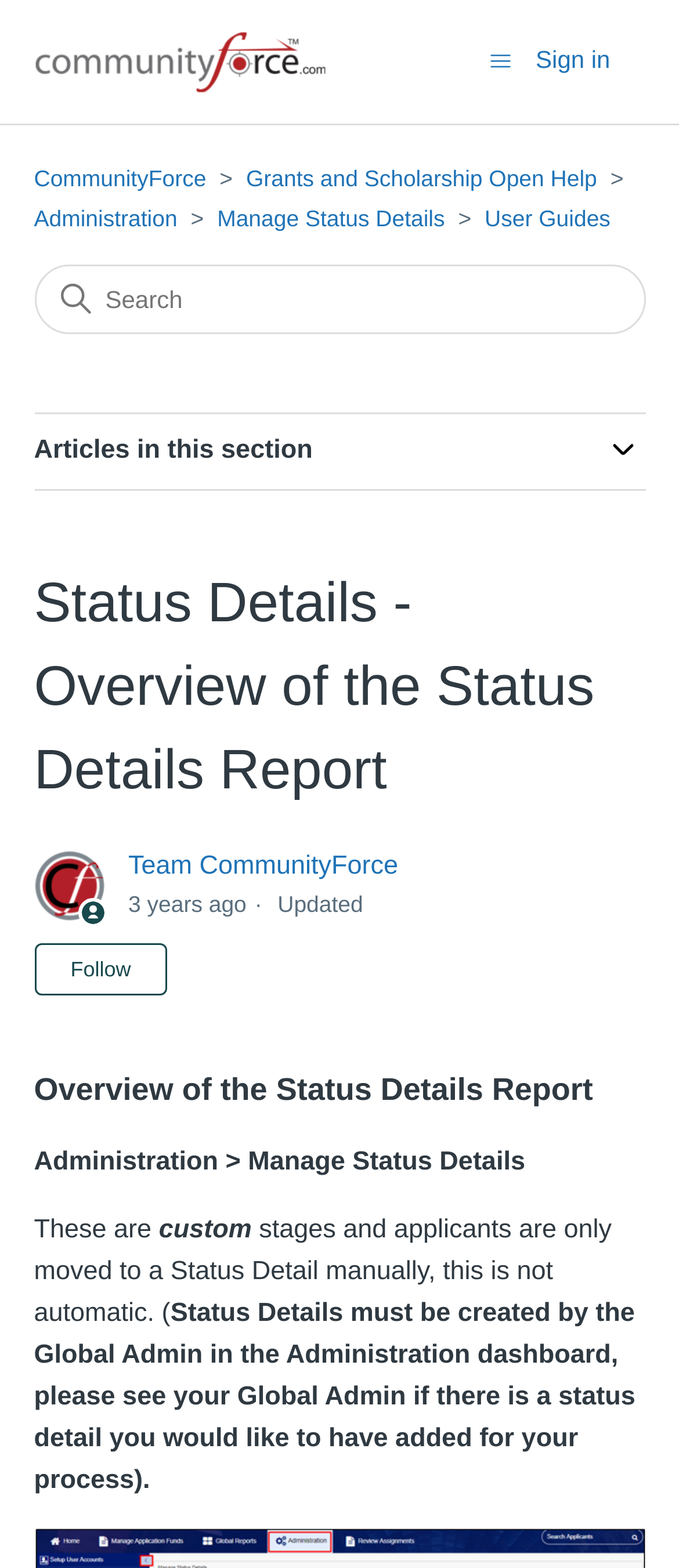Refer to the image and provide a thorough answer to this question:
What is the name of the help center?

I found the answer by looking at the link 'CommunityForce Help Center home page' at the top left corner of the webpage, which suggests that the help center is named CommunityForce Help Center.